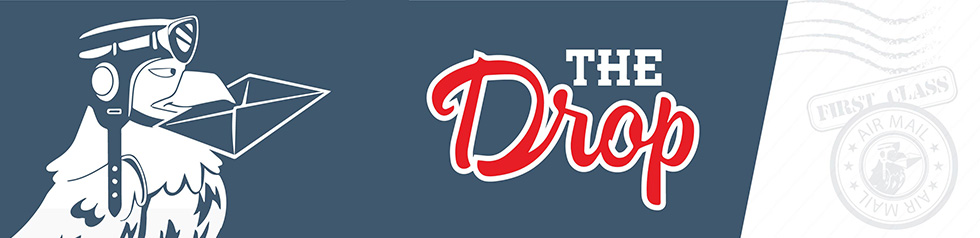Produce a meticulous caption for the image.

The image features a stylized logo for "The Drop," prominently displaying a distinctive illustration of a bird dressed in a pilot’s helmet and goggles, holding a paper airplane in its beak. The bird is depicted in a bold, graphic style, contributing to the playful nature of the branding. Beside the bird, the title "THE DROP" is rendered in a lively red font, adding a touch of vibrancy and energy to the design. The background features a muted gray color, providing a visually appealing contrast to the logo elements. Subtle postal motifs, including a faint "First Class" stamp and an airmail circle, enhance the theme of communication and delivery, emphasizing the essence of the brand as a network within the hospitality and gaming industries.